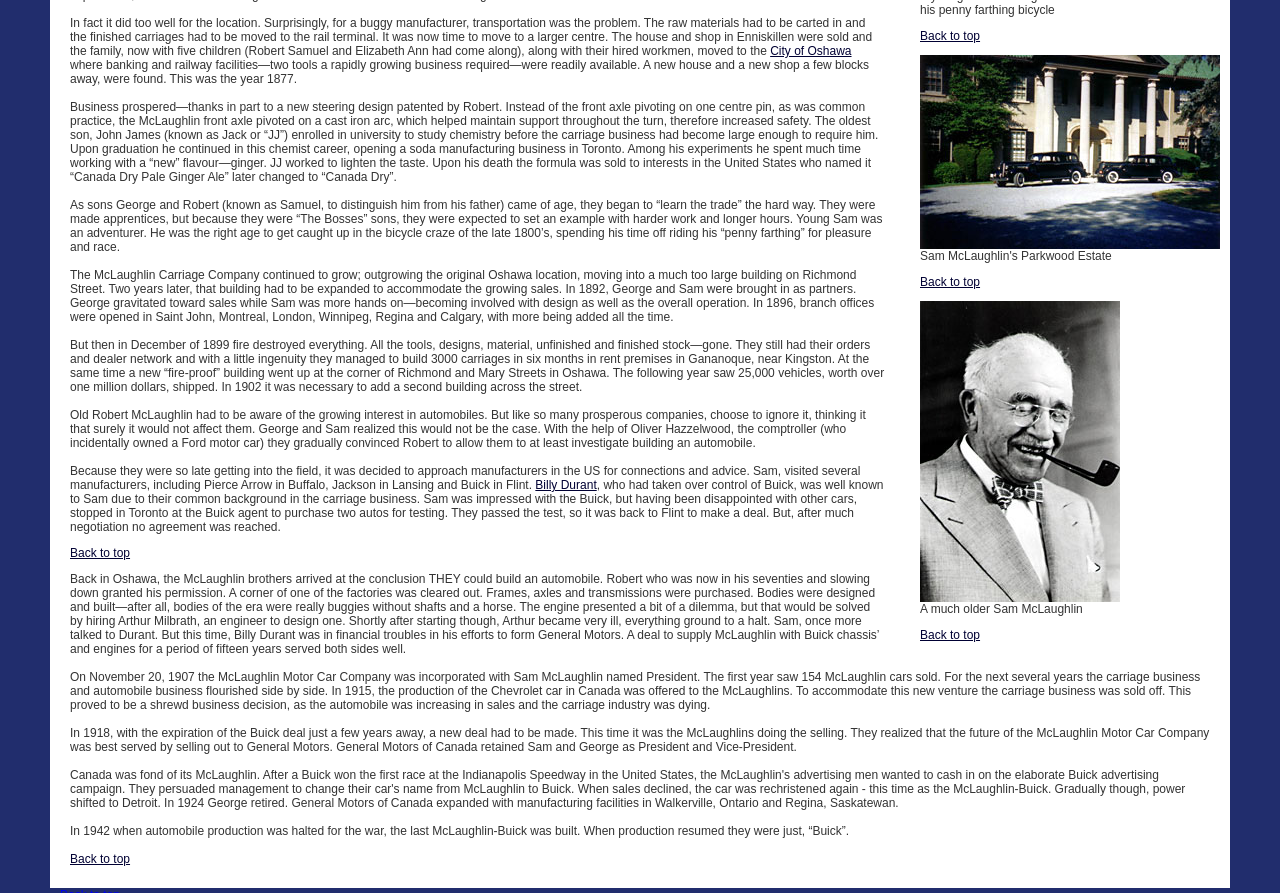For the following element description, predict the bounding box coordinates in the format (top-left x, top-left y, bottom-right x, bottom-right y). All values should be floating point numbers between 0 and 1. Description: Back to top

[0.719, 0.032, 0.766, 0.048]